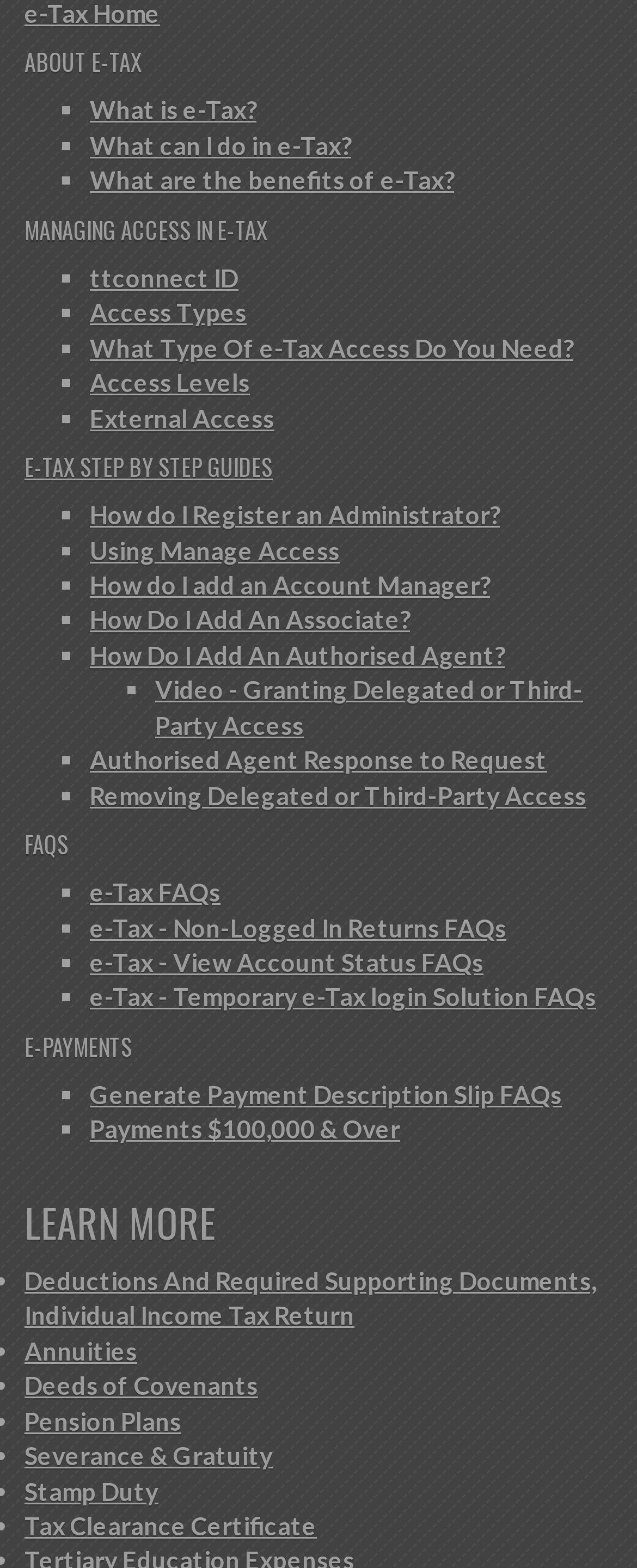Answer briefly with one word or phrase:
What type of access can be managed in e-Tax?

Administrator, Account Manager, Associate, Authorised Agent